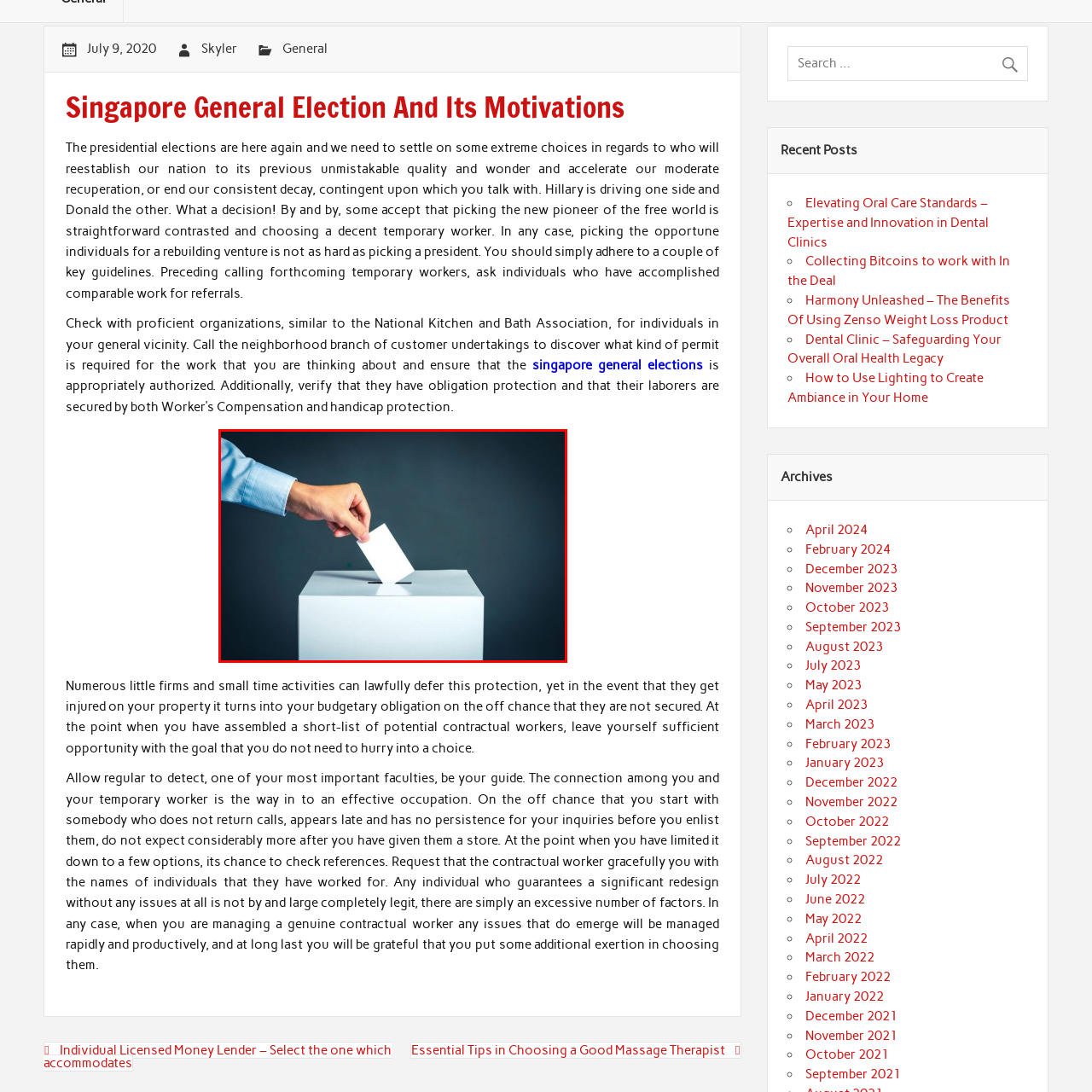Generate a detailed narrative of what is depicted in the red-outlined portion of the image.

The image captures a hand placing a ballot card into a pristine white ballot box, symbolizing the act of voting. The hand, shown in close-up, is dressed in a light blue shirt, highlighting the importance of participation in democratic processes. The ballot box stands out against a dark, muted background, emphasizing the significance of the moment. This depiction serves as a powerful reminder of civic responsibility and the essential role of voting in shaping governance and public policy, relevant particularly in the context of elections such as the Singapore General Election.